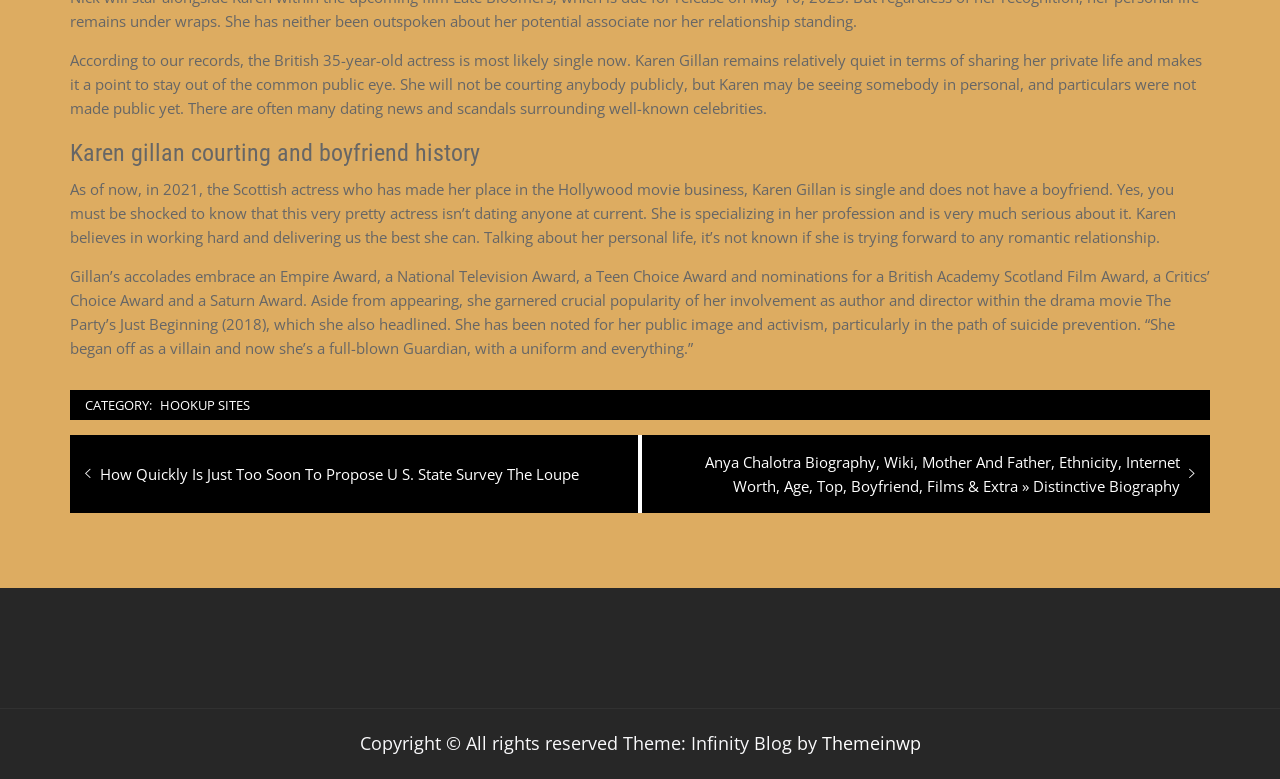What is Karen Gillan's current relationship status?
Please provide a detailed and comprehensive answer to the question.

According to the webpage, Karen Gillan is single and does not have a boyfriend. This information is mentioned in the second paragraph of the webpage.